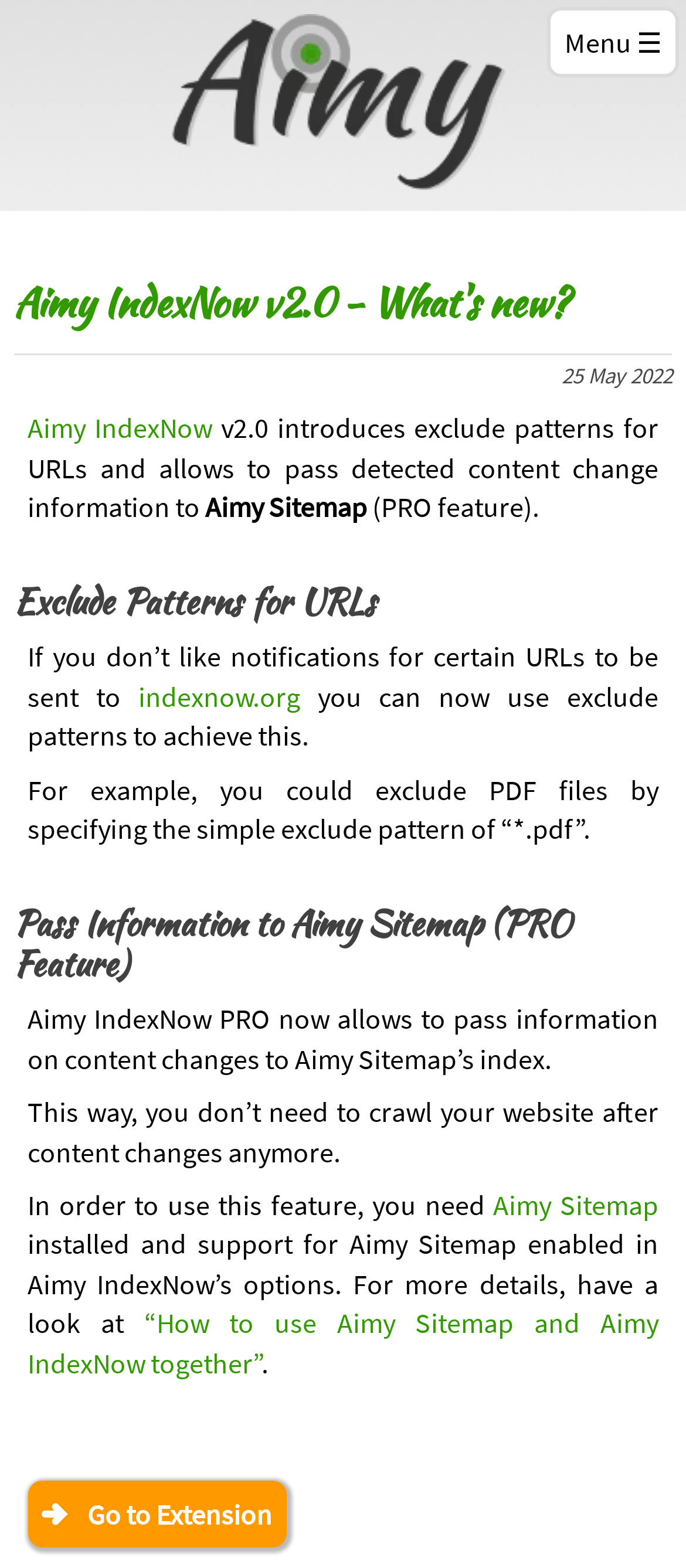Extract the primary headline from the webpage and present its text.

Aimy IndexNow v2.0 - What's new?